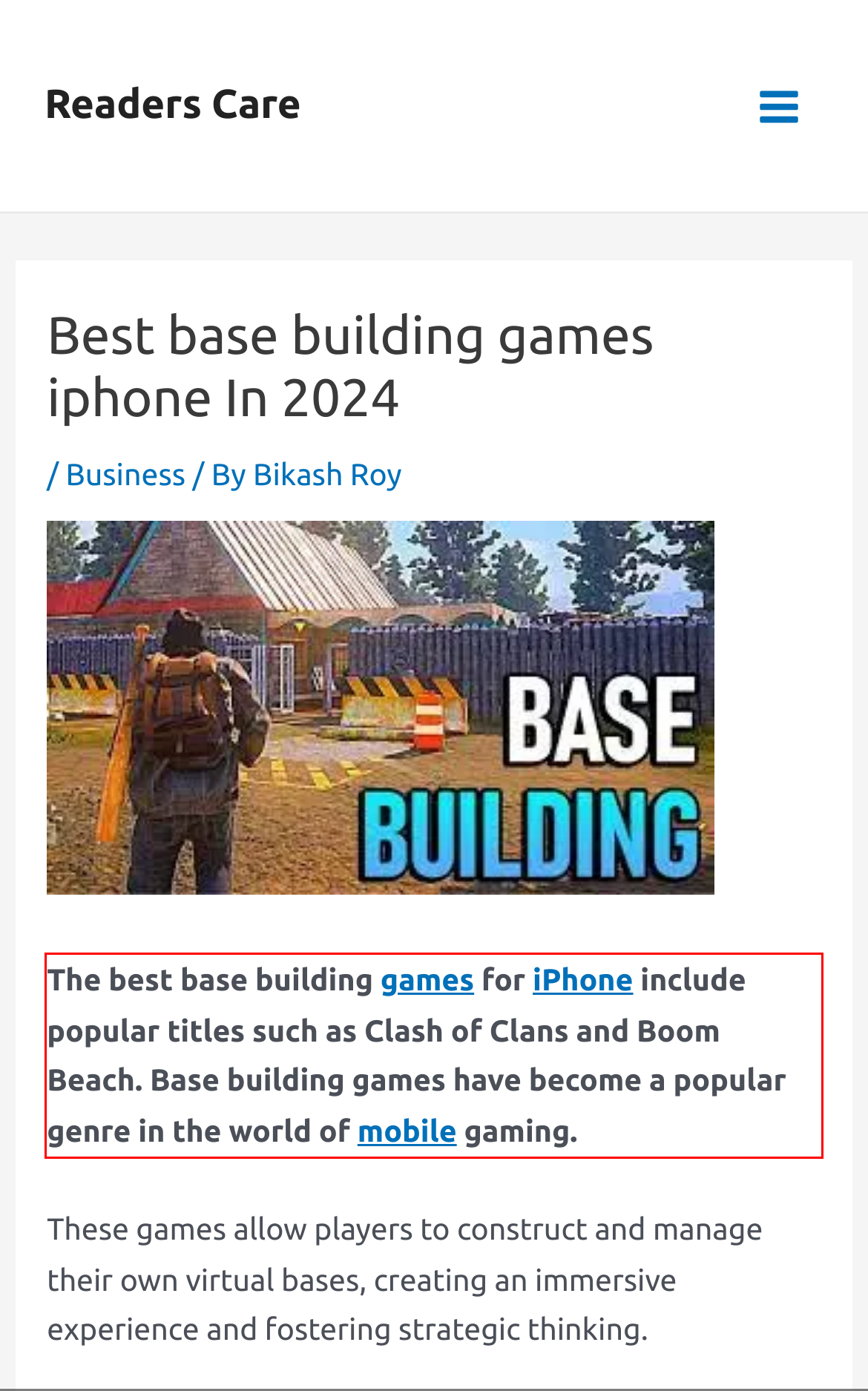You are provided with a webpage screenshot that includes a red rectangle bounding box. Extract the text content from within the bounding box using OCR.

The best base building games for iPhone include popular titles such as Clash of Clans and Boom Beach. Base building games have become a popular genre in the world of mobile gaming.